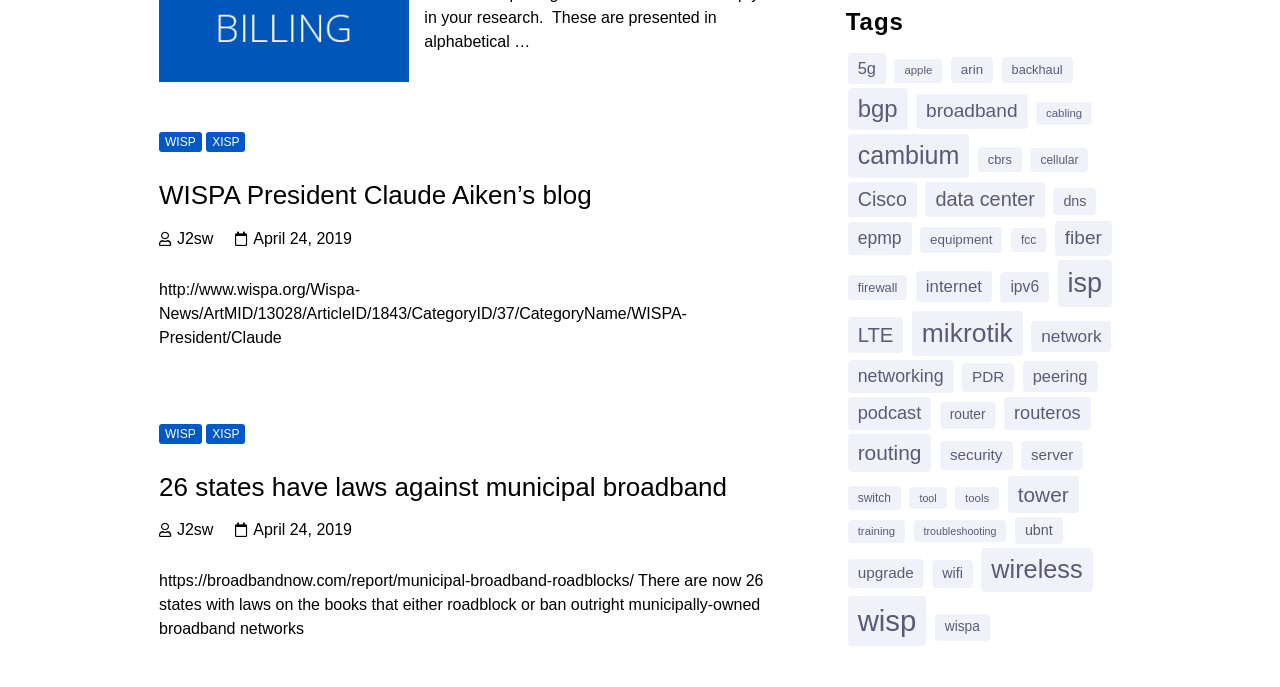Using the provided description: "WISPA President Claude Aiken’s blog", find the bounding box coordinates of the corresponding UI element. The output should be four float numbers between 0 and 1, in the format [left, top, right, bottom].

[0.124, 0.263, 0.462, 0.306]